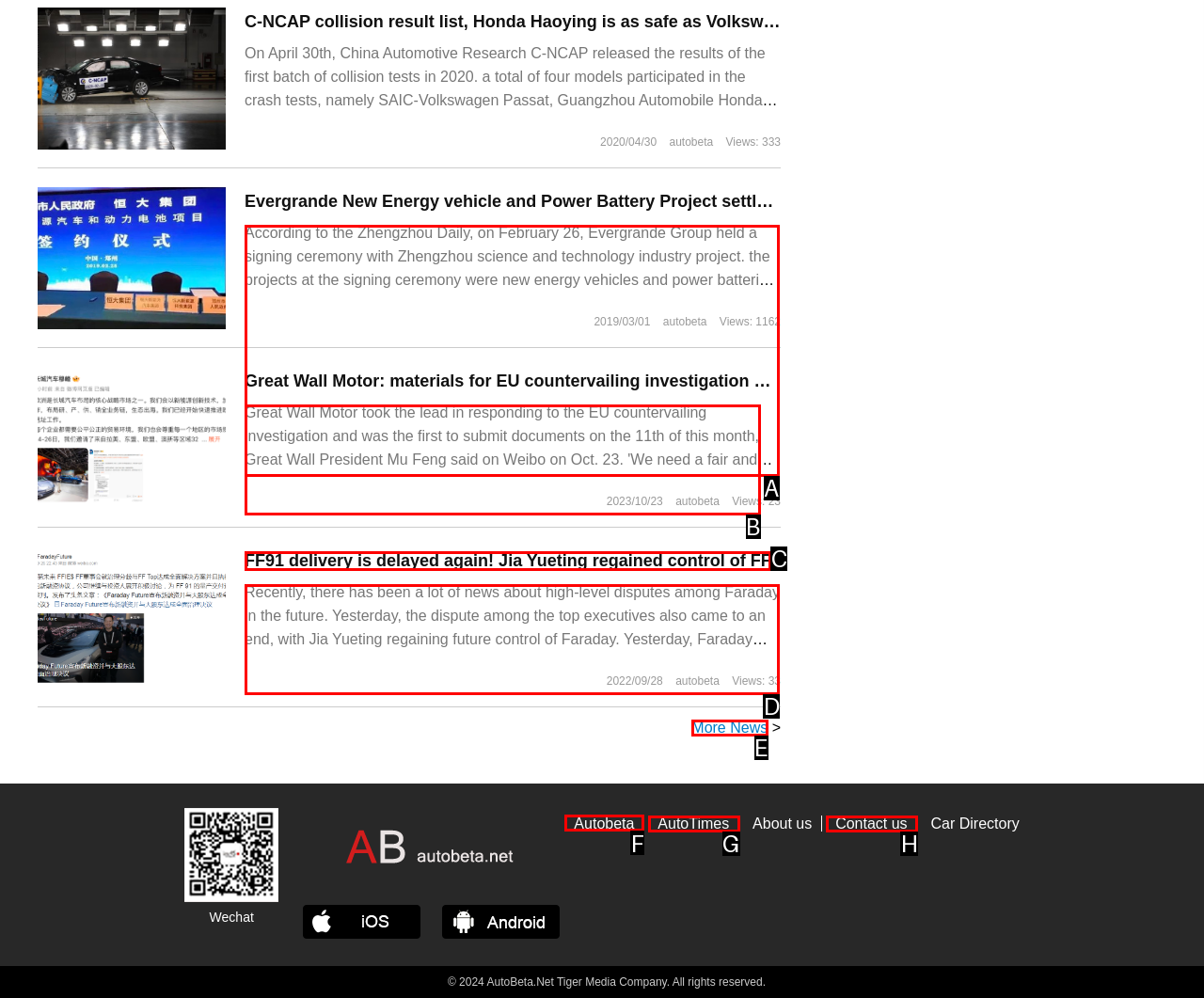Out of the given choices, which letter corresponds to the UI element required to Visit the 'Autobeta' website? Answer with the letter.

F